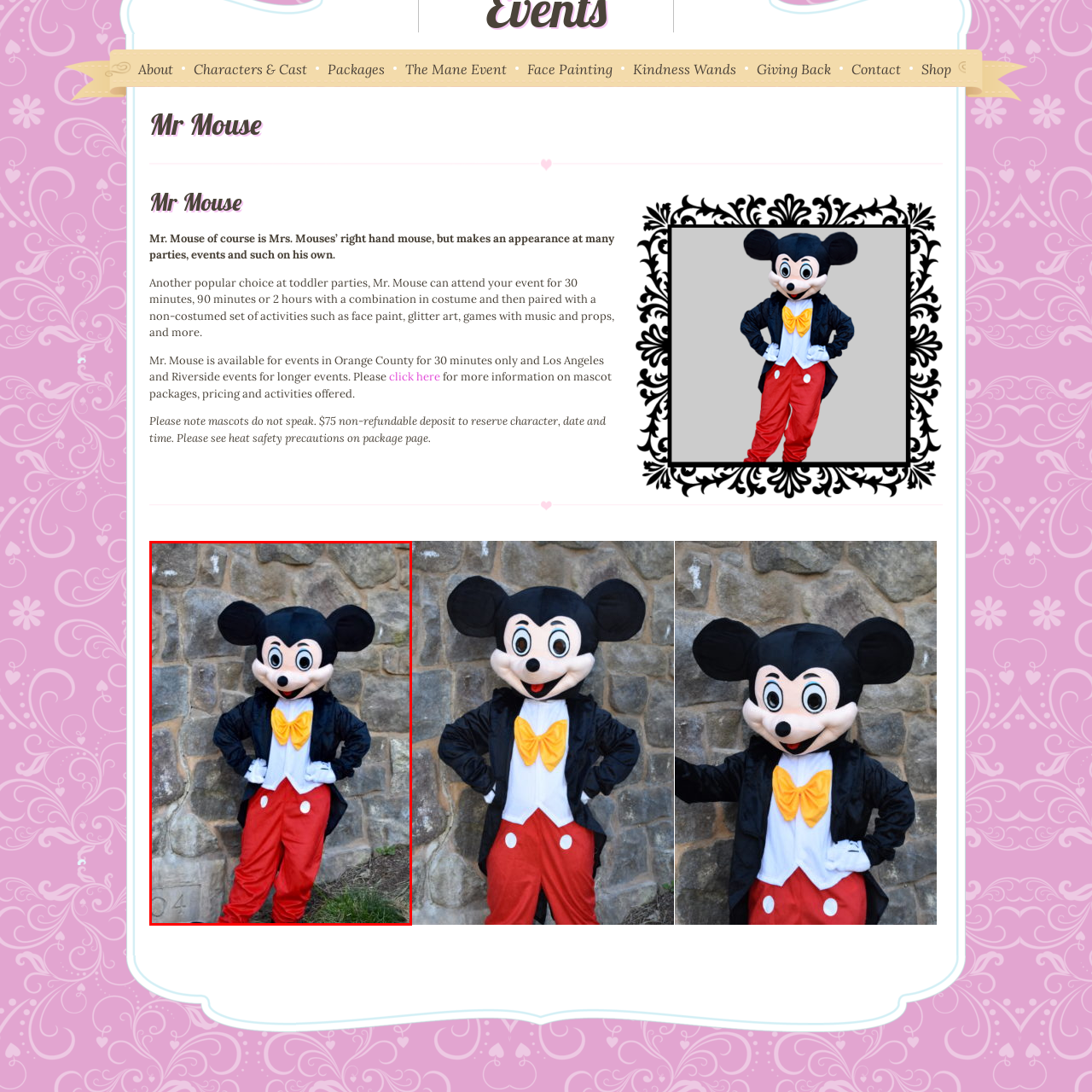What is the color of the character's pants?
Focus on the section of the image encased in the red bounding box and provide a detailed answer based on the visual details you find.

The character is dressed in a classic outfit that includes bright red pants, which are a prominent part of the iconic Mickey Mouse costume.